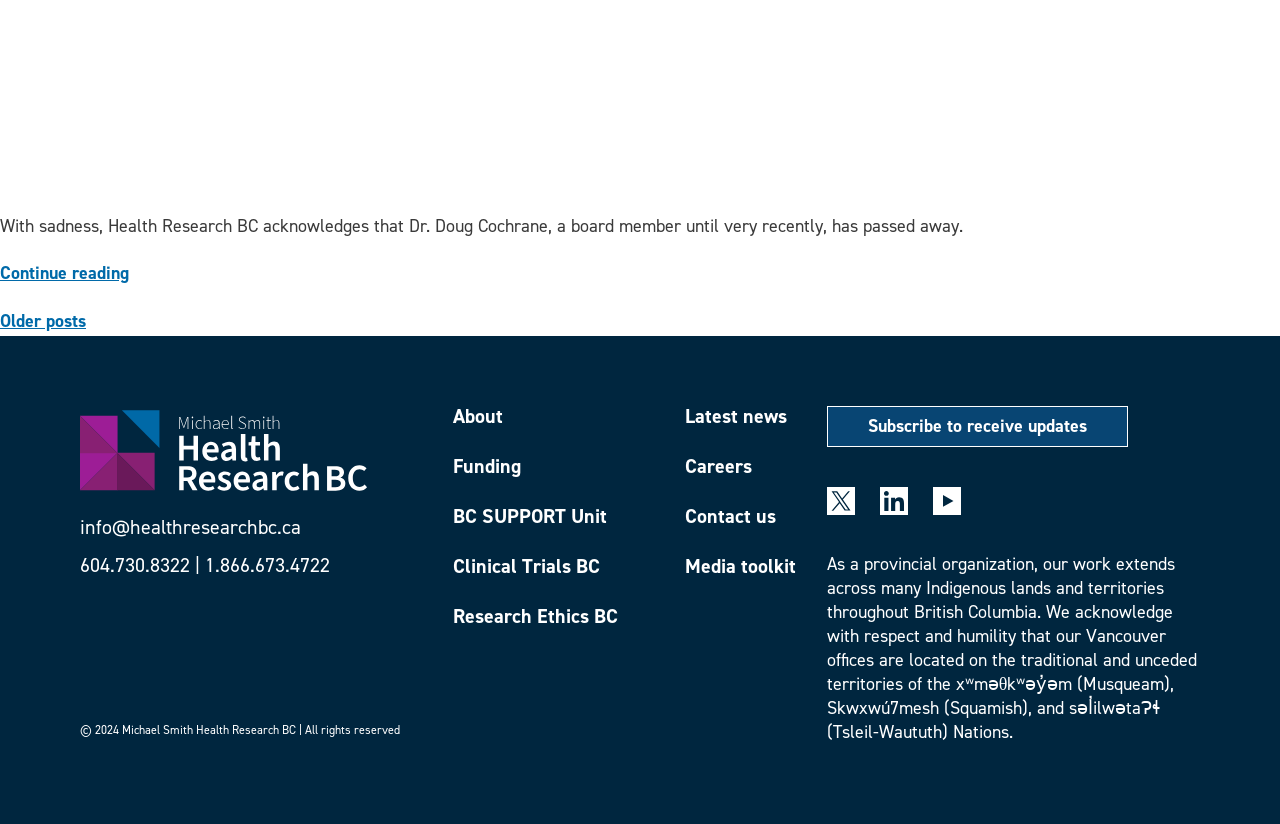How many links are there in the navigation section?
Provide an in-depth and detailed explanation in response to the question.

The navigation section, which appears to be a menu or list of links, contains two links, one labeled 'Posts' and the other labeled 'Older posts'.